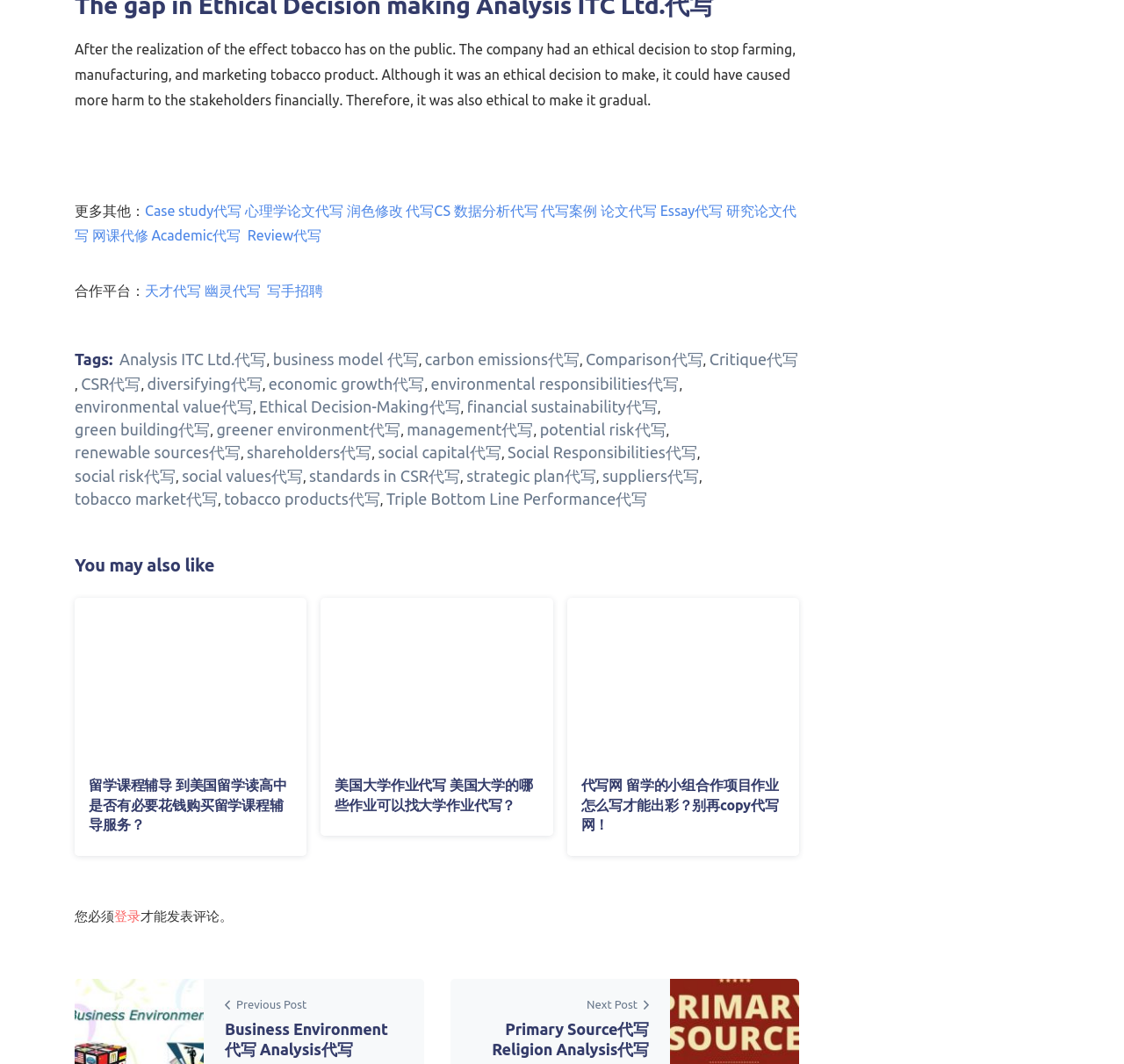Utilize the details in the image to give a detailed response to the question: How many articles are there on the webpage?

There are three articles on the webpage, which can be identified by the headings '留学课程辅导', '代写网', and '代写网'.